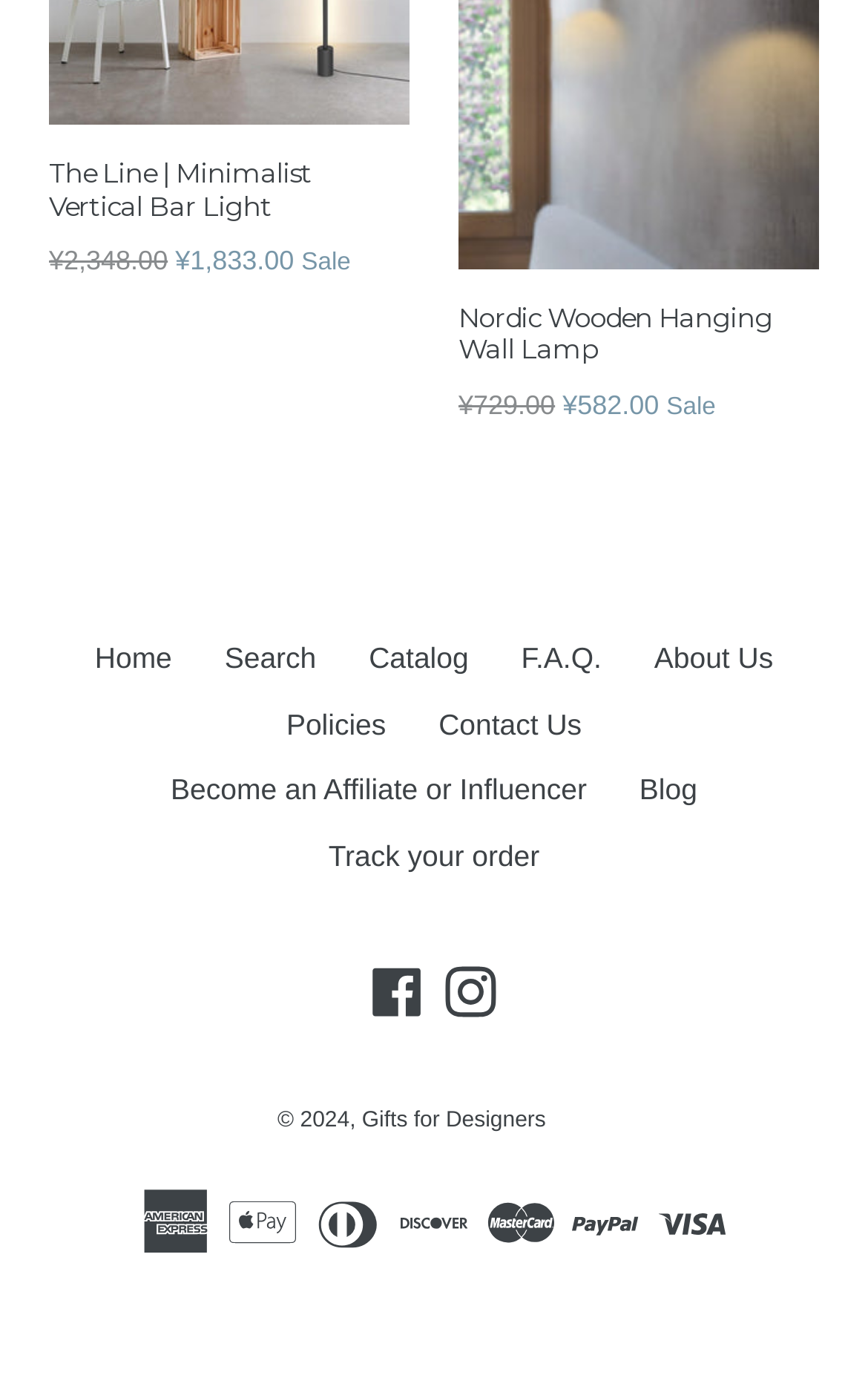Please locate the bounding box coordinates of the element that should be clicked to achieve the given instruction: "track your order".

[0.378, 0.609, 0.622, 0.633]